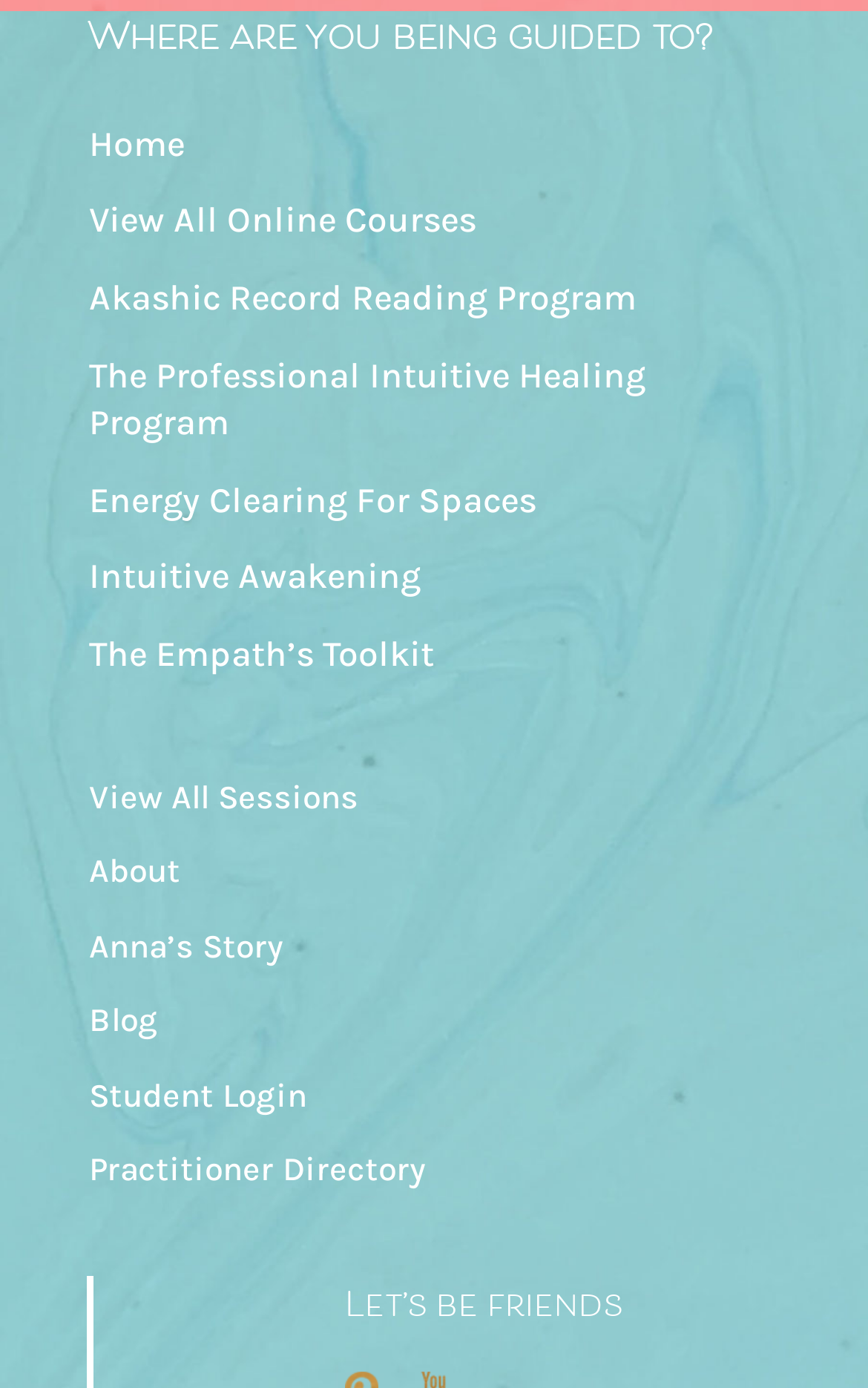Show the bounding box coordinates of the element that should be clicked to complete the task: "learn about akashic record reading program".

[0.072, 0.188, 0.764, 0.244]